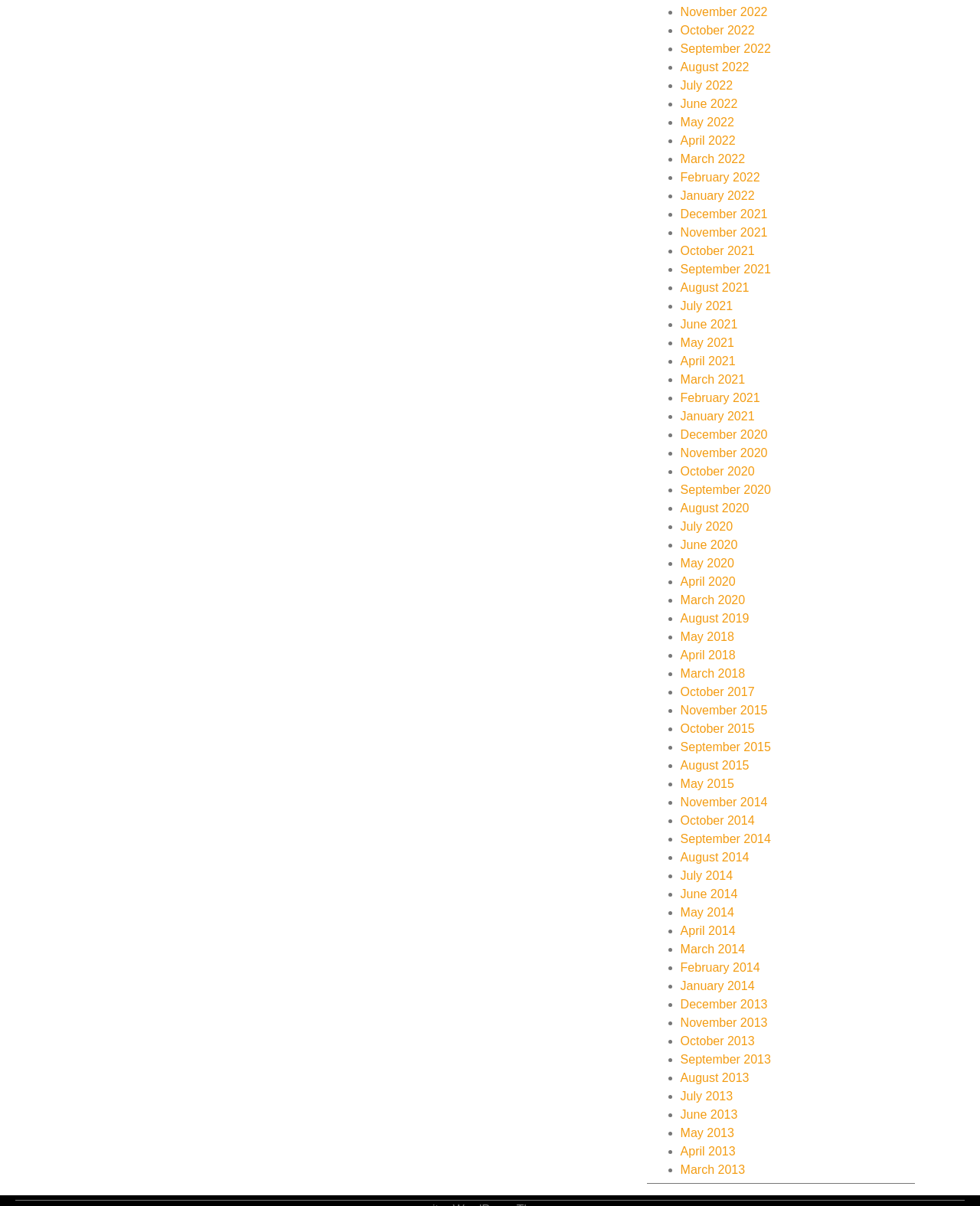Please identify the bounding box coordinates of the element that needs to be clicked to execute the following command: "View March 2018". Provide the bounding box using four float numbers between 0 and 1, formatted as [left, top, right, bottom].

[0.694, 0.553, 0.76, 0.564]